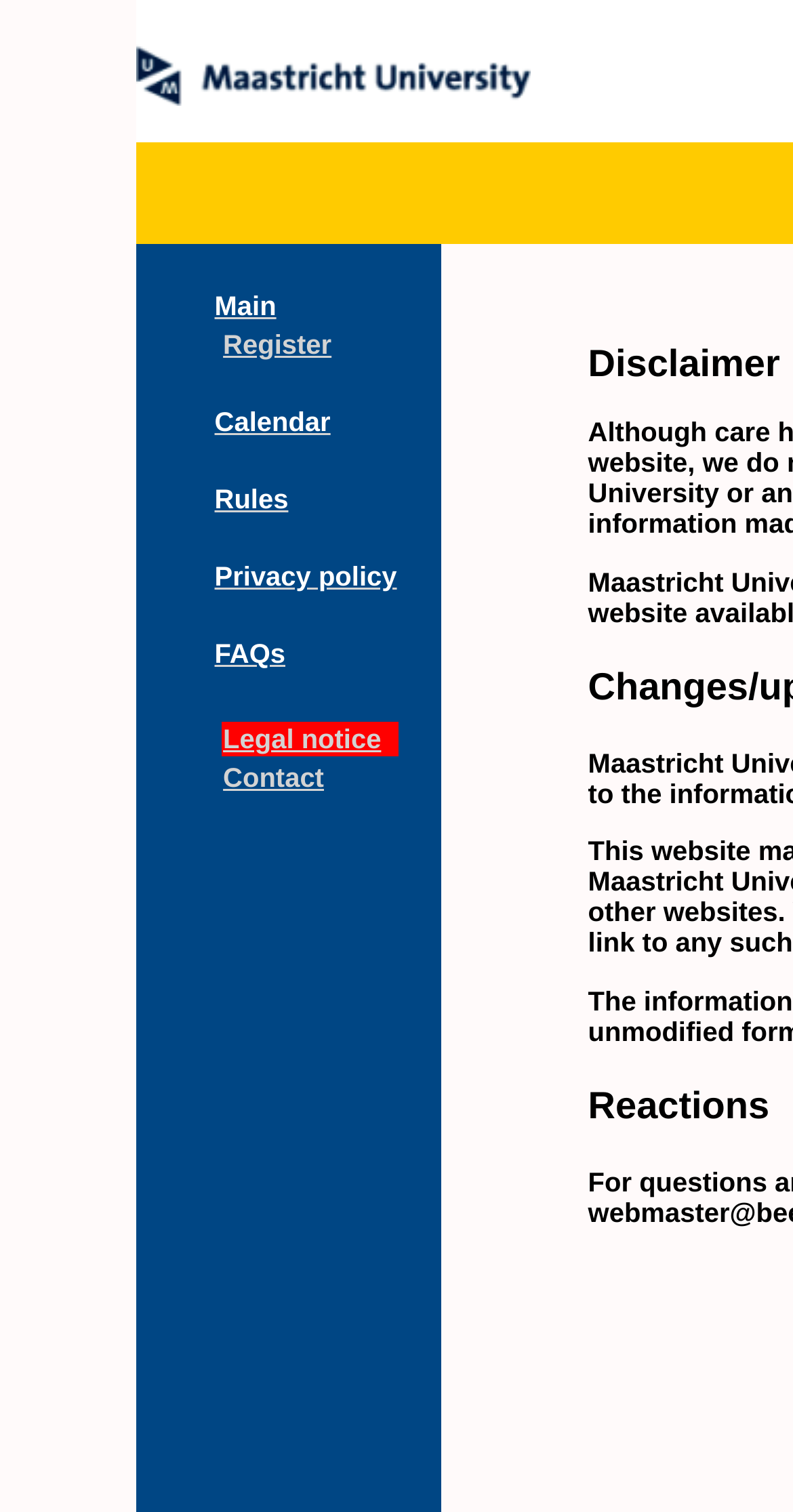Please identify the bounding box coordinates of the region to click in order to complete the task: "Contact us". The coordinates must be four float numbers between 0 and 1, specified as [left, top, right, bottom].

[0.281, 0.504, 0.409, 0.524]